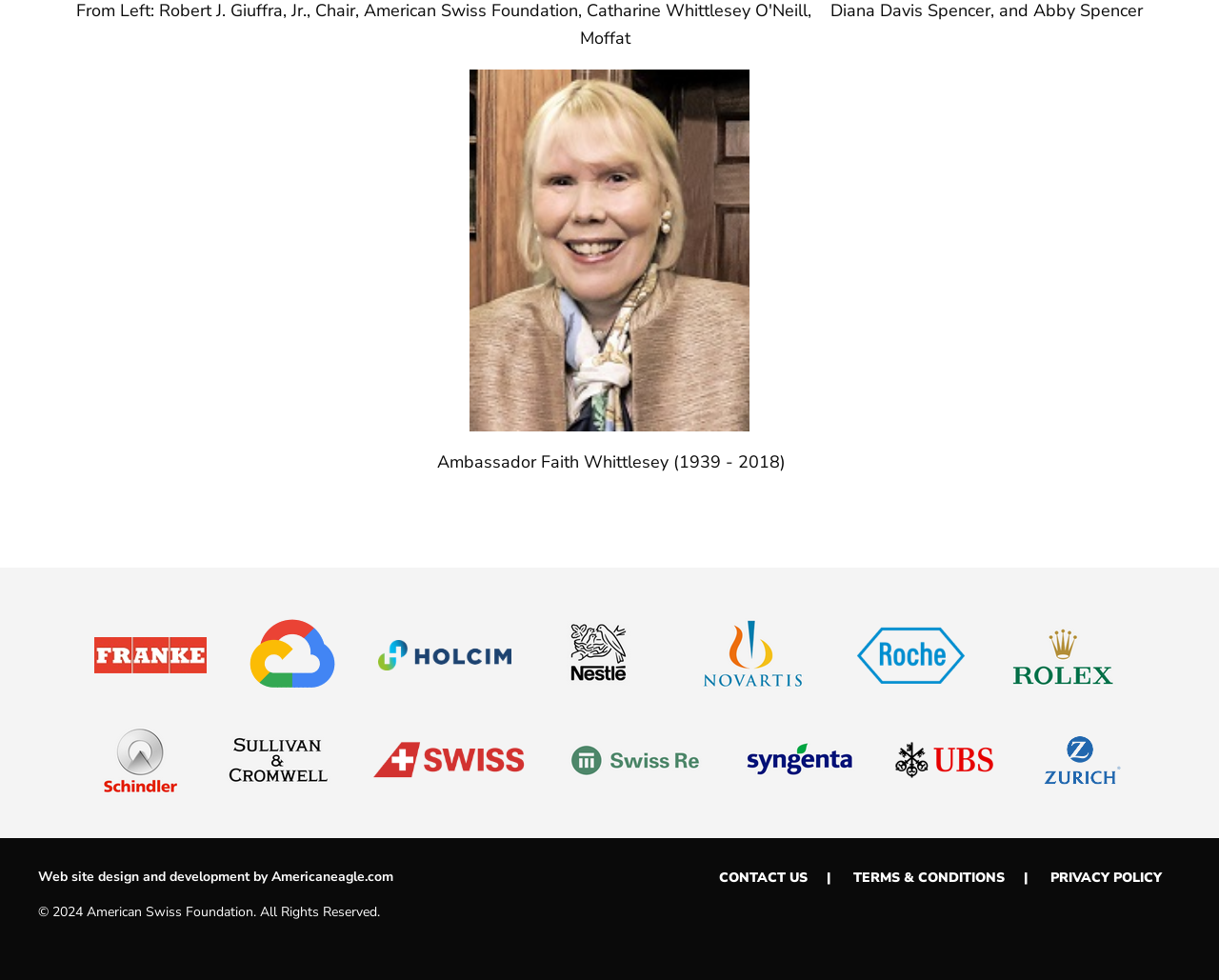Determine the bounding box coordinates for the area that needs to be clicked to fulfill this task: "Visit the Rolex website". The coordinates must be given as four float numbers between 0 and 1, i.e., [left, top, right, bottom].

[0.808, 0.624, 0.934, 0.713]